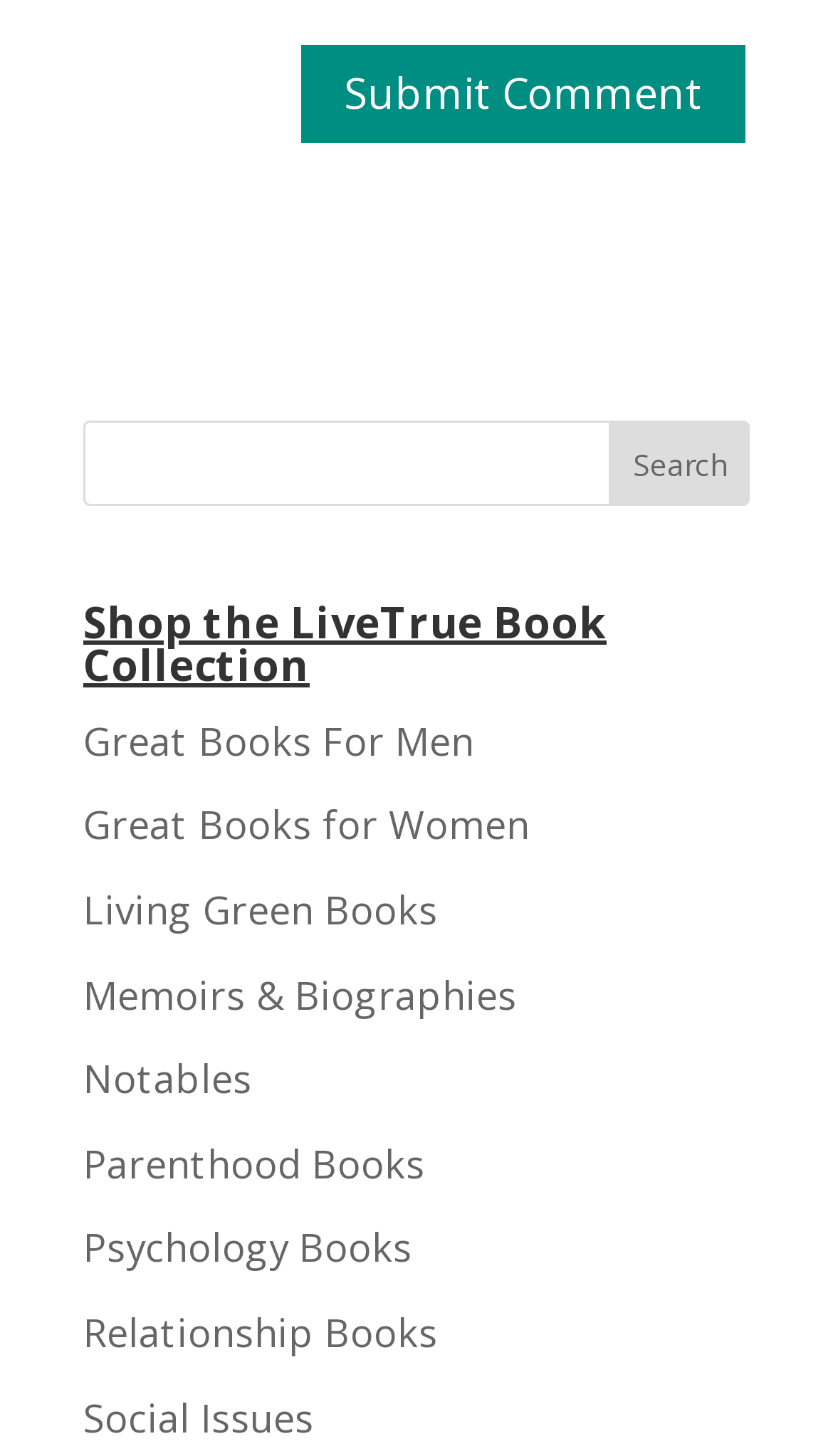Please specify the coordinates of the bounding box for the element that should be clicked to carry out this instruction: "Go back to blog". The coordinates must be four float numbers between 0 and 1, formatted as [left, top, right, bottom].

None